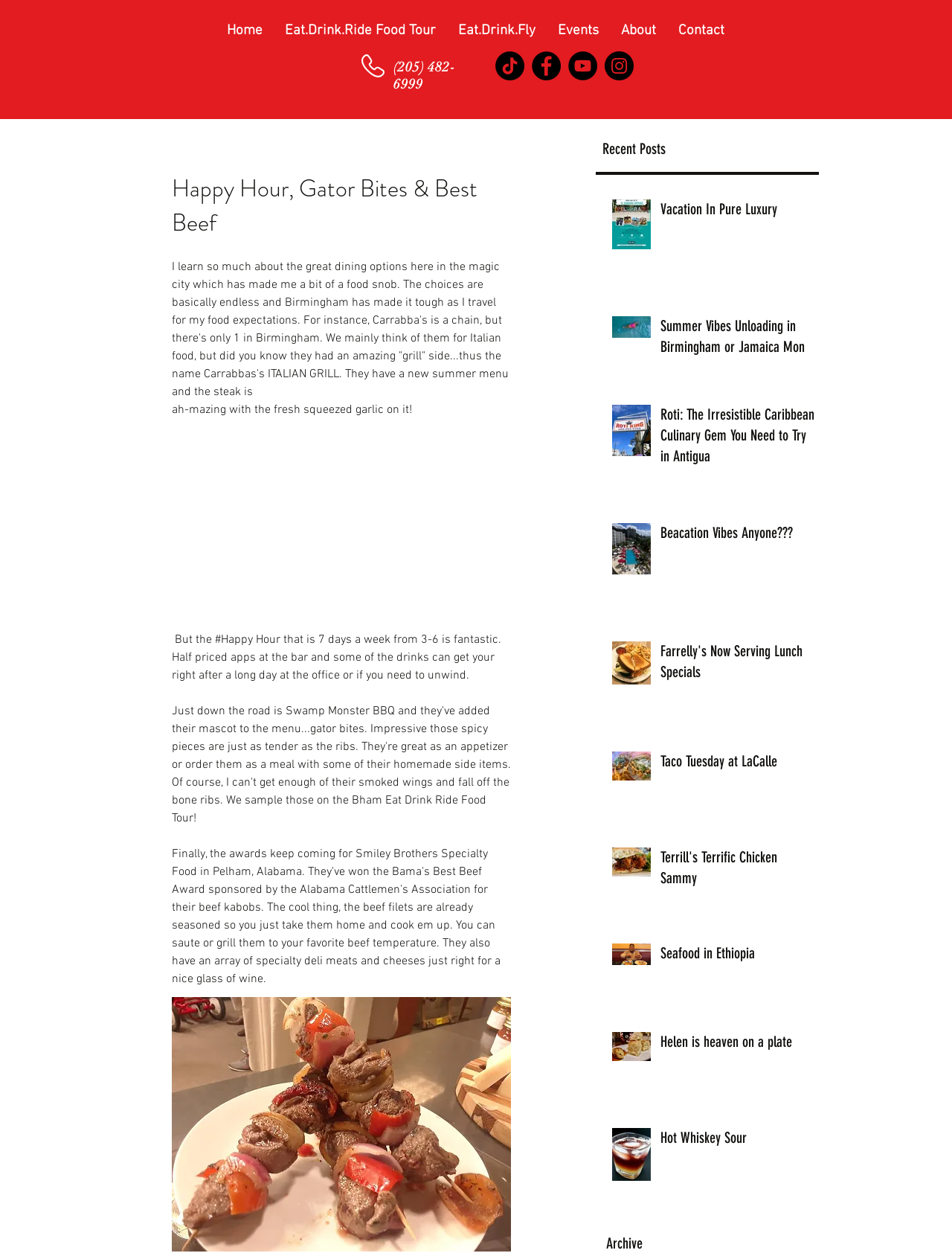How many social media links are there?
Use the image to give a comprehensive and detailed response to the question.

I counted the number of social media links by looking at the list of links under the 'Social Bar' section, which includes TikTok, Facebook, YouTube, and Instagram.